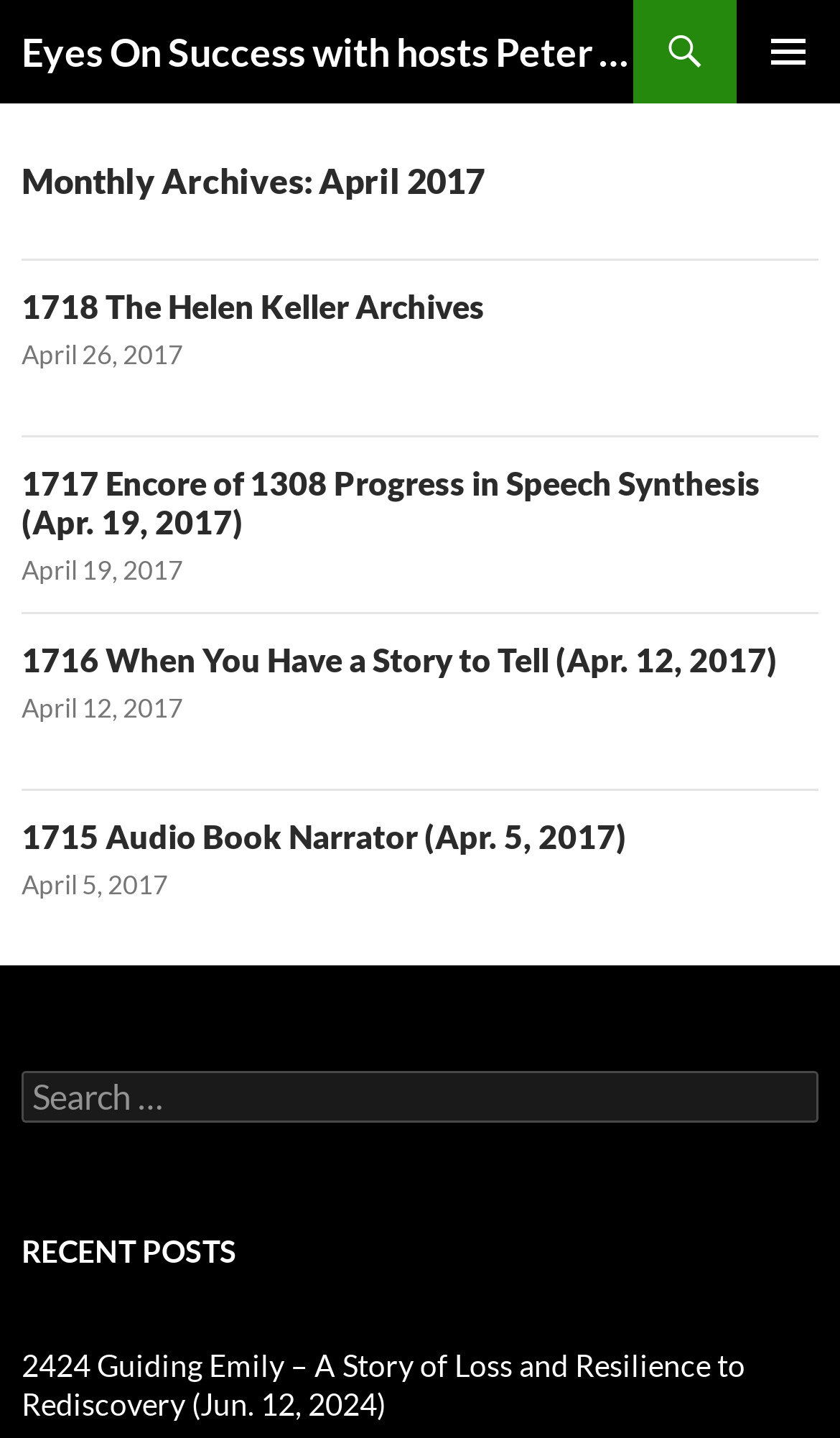Pinpoint the bounding box coordinates of the area that must be clicked to complete this instruction: "Read the post '1718 The Helen Keller Archives'".

[0.026, 0.199, 0.577, 0.226]